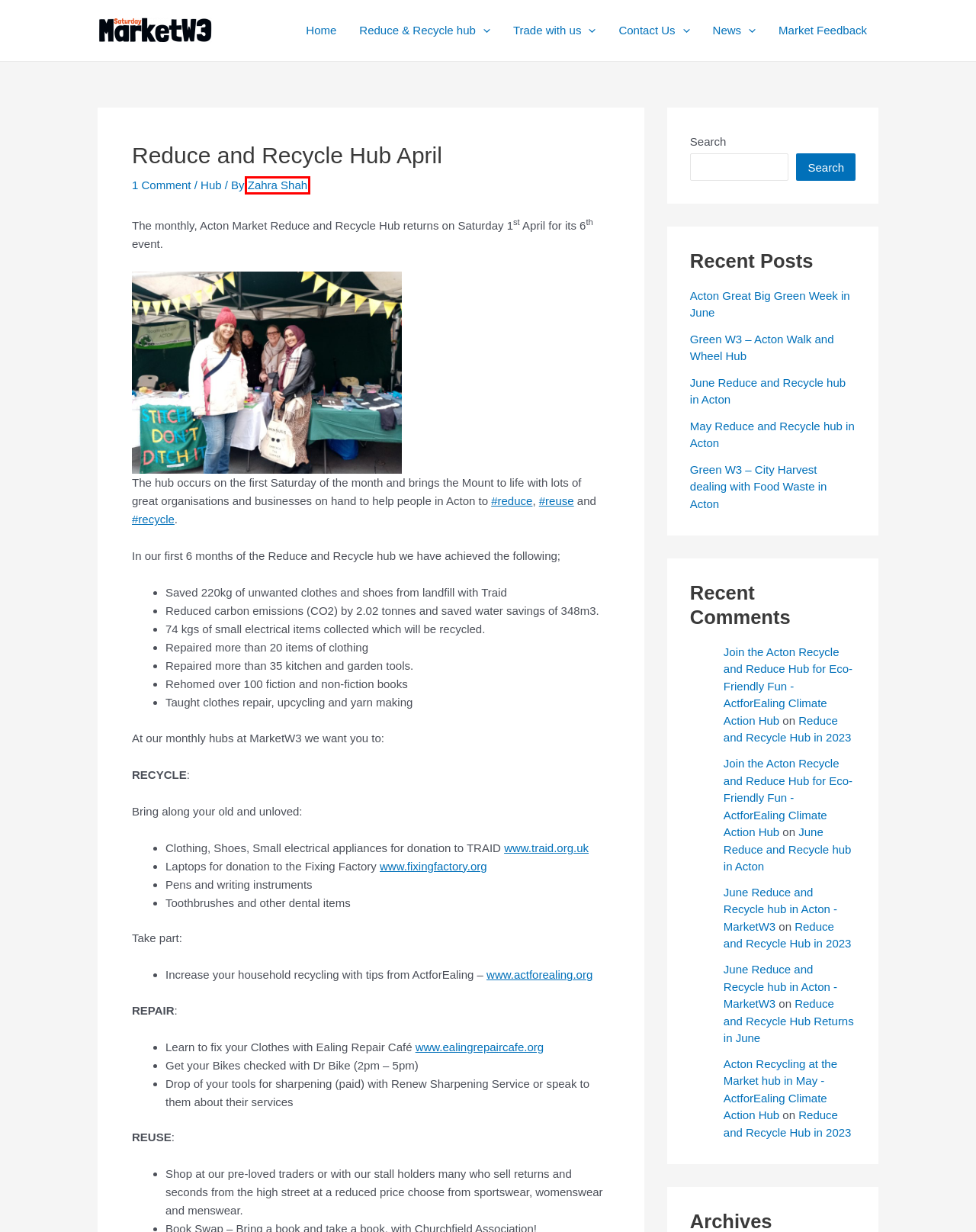Examine the screenshot of a webpage with a red bounding box around a specific UI element. Identify which webpage description best matches the new webpage that appears after clicking the element in the red bounding box. Here are the candidates:
A. Home - ActforEaling Climate Action Hub
B. Ealing Repair Cafe – Part of Ealing Transition Initiative. Teaching clothes mending.
C. Hub Archives - MarketW3
D. Fixing Factory
E. Reduce and Recycle Hub Returns in June - MarketW3
F. Tell us what you think? - Acton Market
G. Zahra Shah, Author at MarketW3
H. Reduce and Recycle Hub in 2023 - MarketW3

G